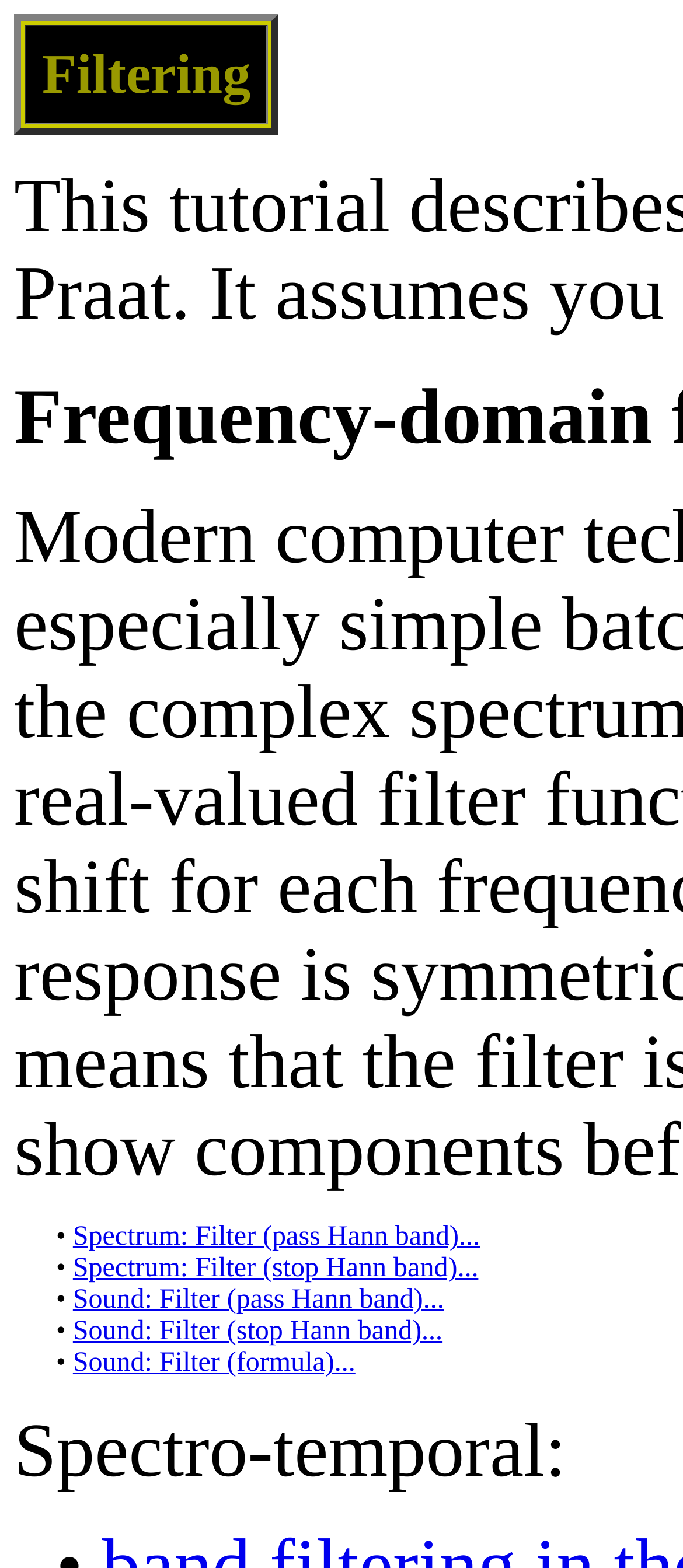What is the purpose of the bullet points?
Using the image, respond with a single word or phrase.

To separate links